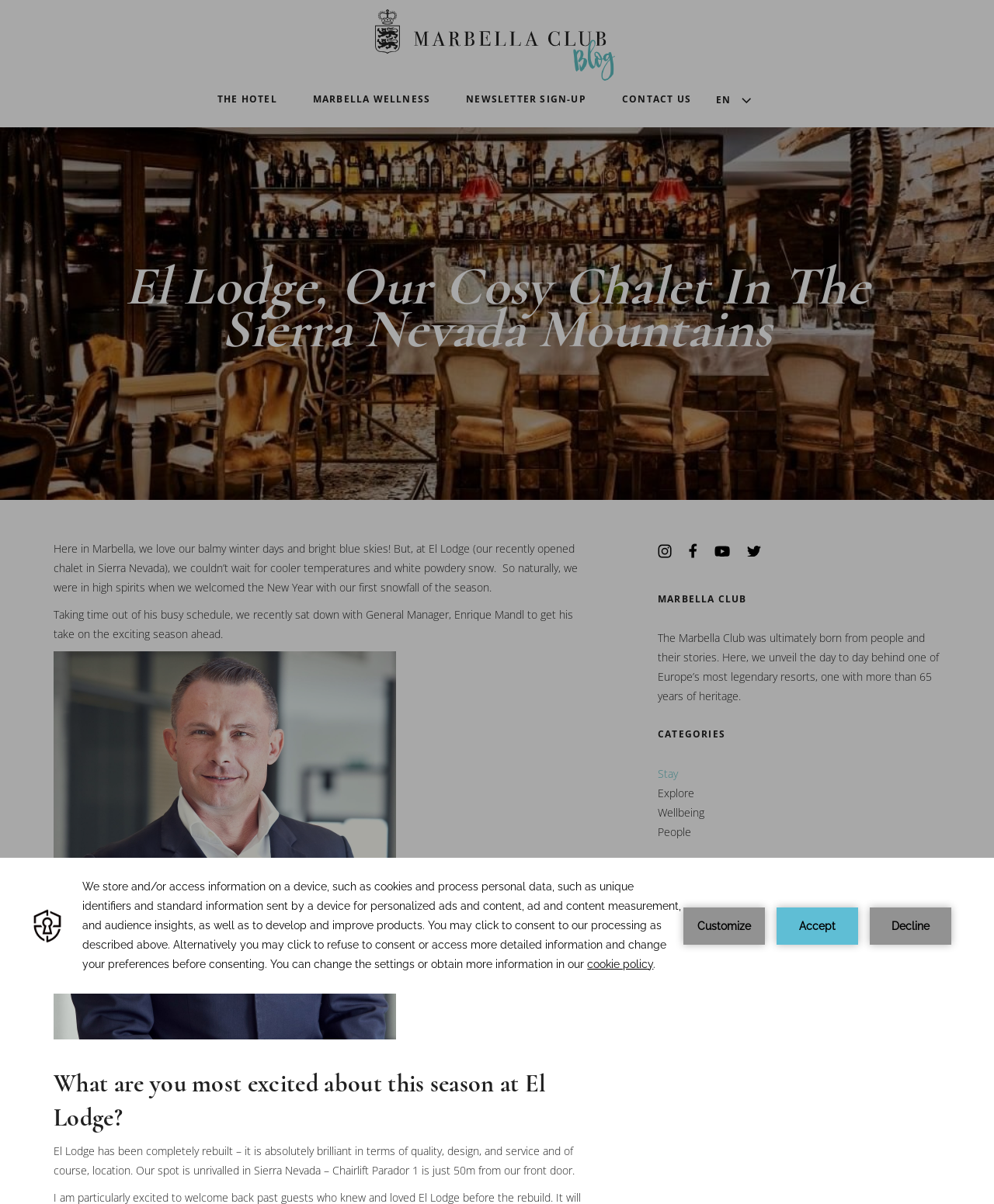Determine the bounding box coordinates for the UI element described. Format the coordinates as (top-left x, top-left y, bottom-right x, bottom-right y) and ensure all values are between 0 and 1. Element description: aria-label="Cookie Banner" title="Cookie Banner"

[0.0, 0.712, 1.0, 0.825]